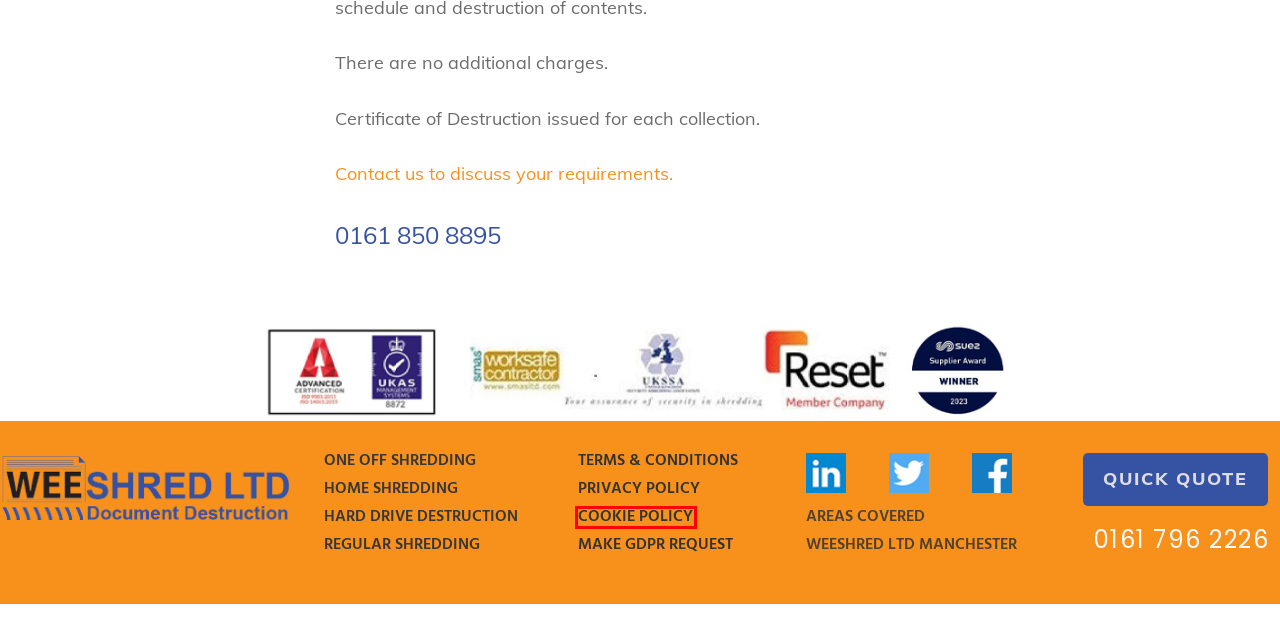Examine the screenshot of the webpage, which has a red bounding box around a UI element. Select the webpage description that best fits the new webpage after the element inside the red bounding box is clicked. Here are the choices:
A. areas covered | WeeShred Shredding
B. Shredding Services Manchester Services | WeeShred Shredding
C. Home Shredding | WeeShred Shredding
D. Cookie Policy | WeeShred Shredding
E. Terms & Conditions | WeeShred Shredding
F. Privacy Policy | WeeShred Shredding
G. Regular Shredding Service | WeeShred Shredding
H. One Off Shredding Service | WeeShred Shredding

D